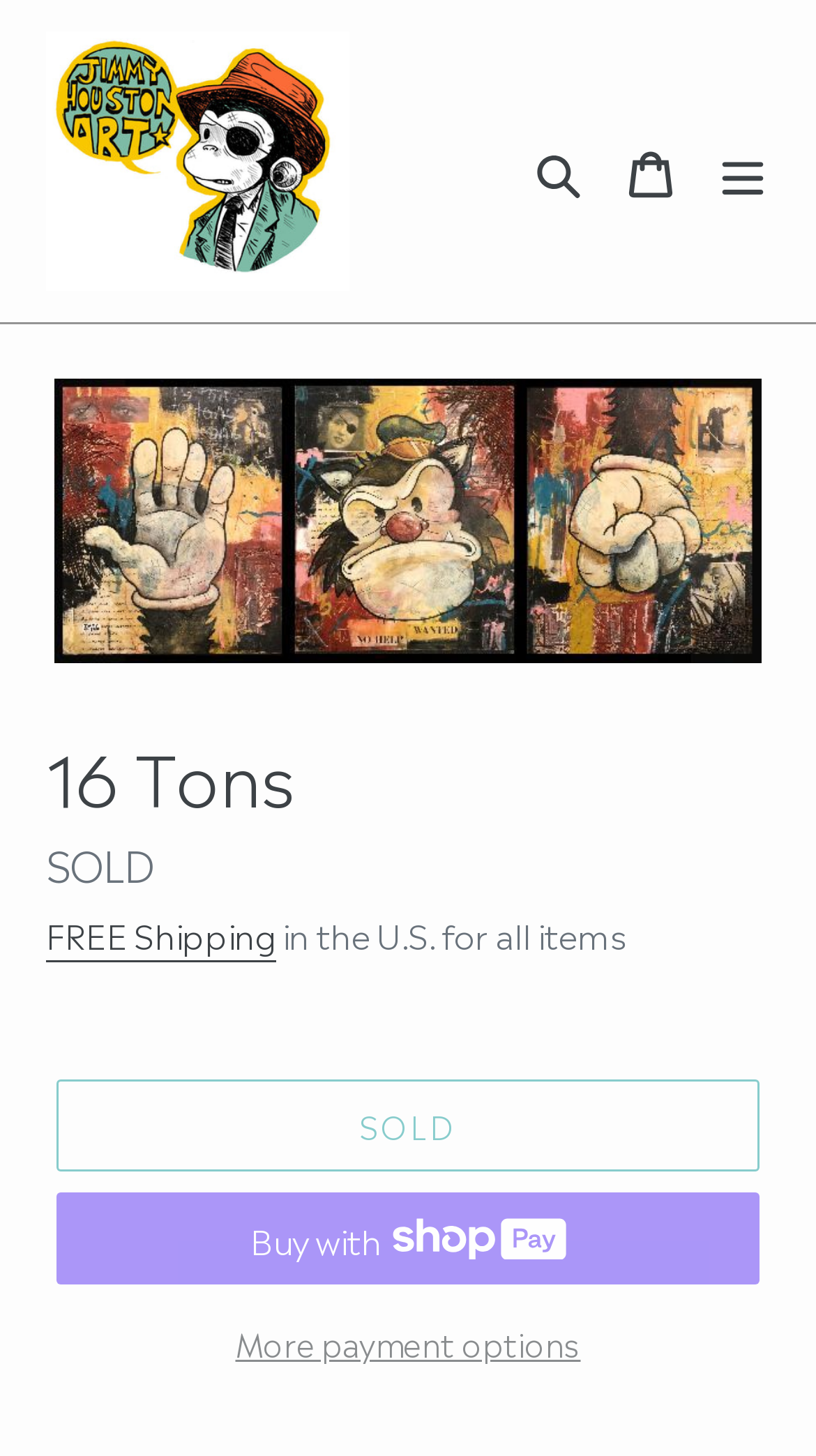Given the description FREE Shipping, predict the bounding box coordinates of the UI element. Ensure the coordinates are in the format (top-left x, top-left y, bottom-right x, bottom-right y) and all values are between 0 and 1.

[0.056, 0.623, 0.338, 0.661]